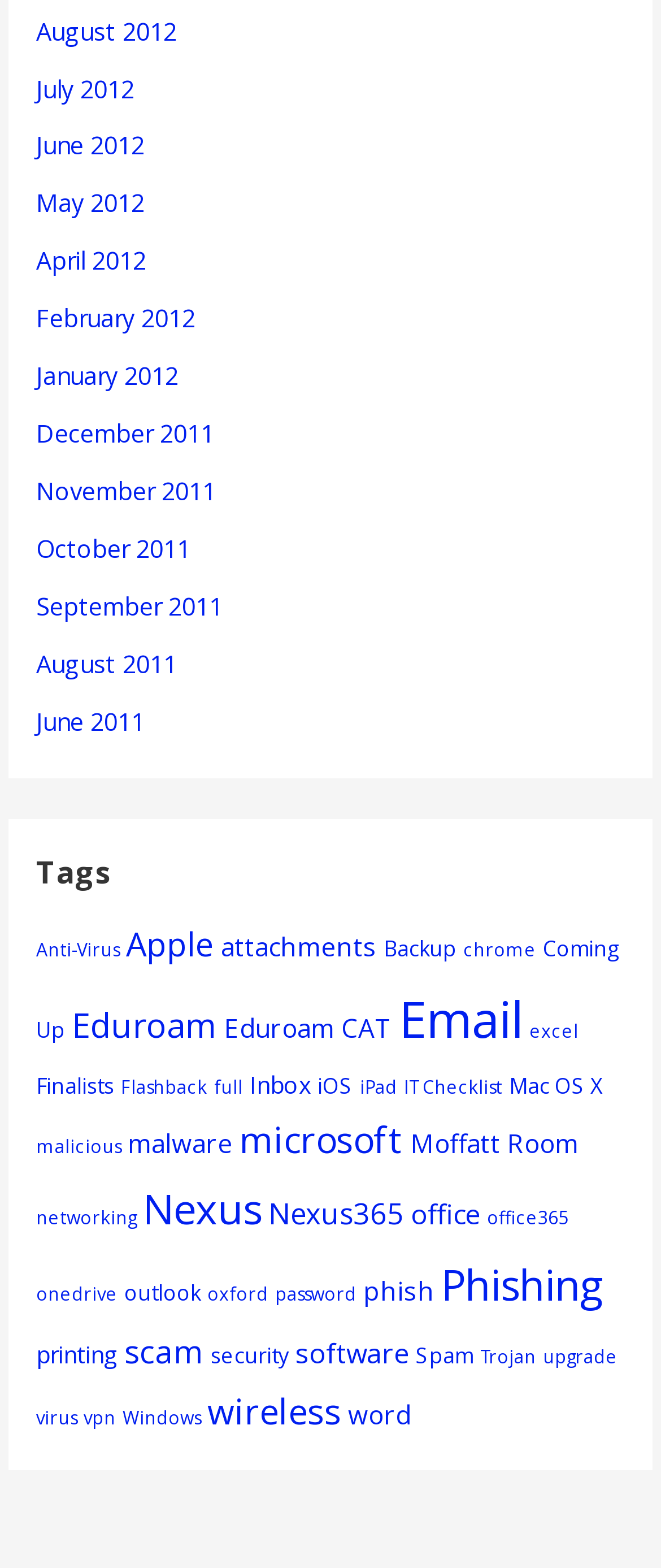What is the earliest month listed?
Based on the visual, give a brief answer using one word or a short phrase.

August 2011